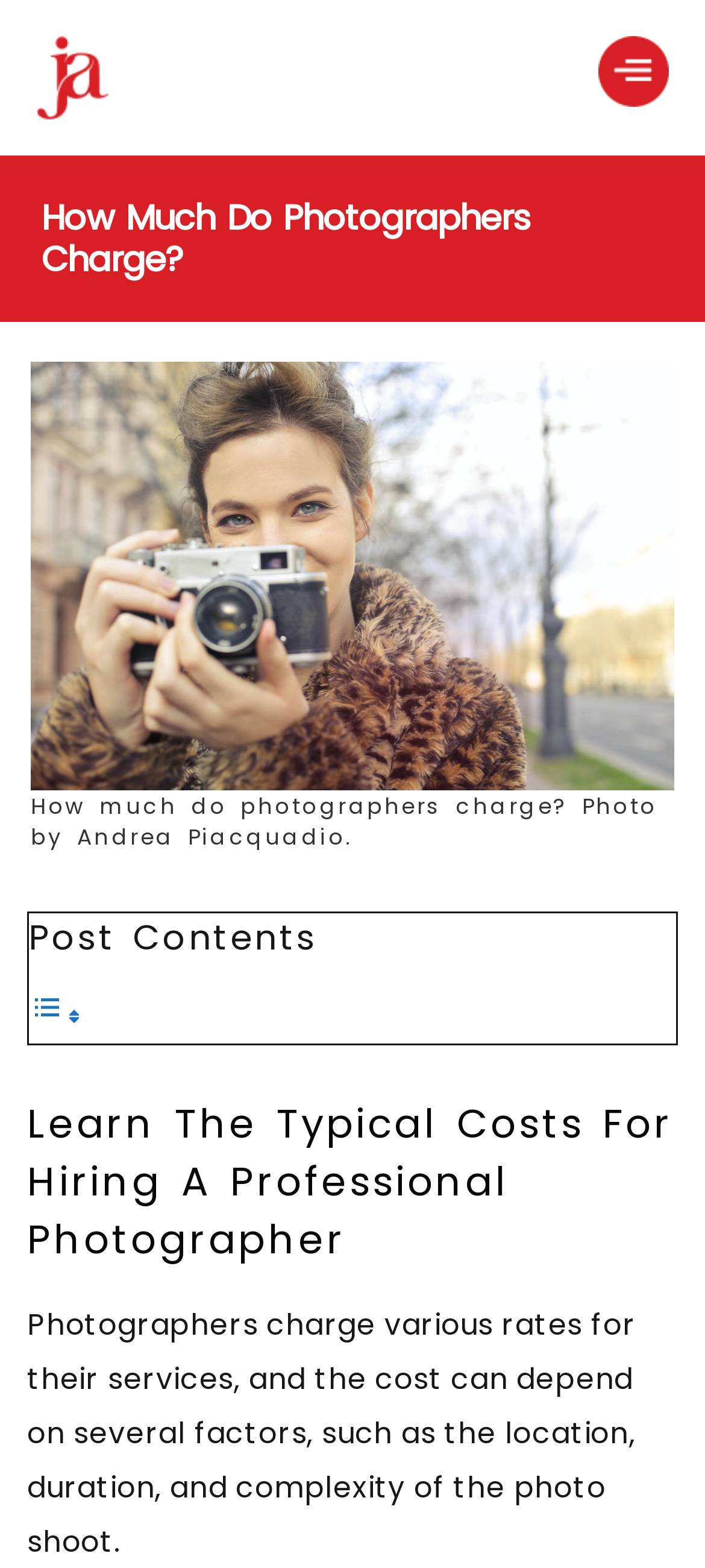What is the logo at the top left corner of the webpage?
Answer the question with just one word or phrase using the image.

Photographer Joshua Ardoin logo